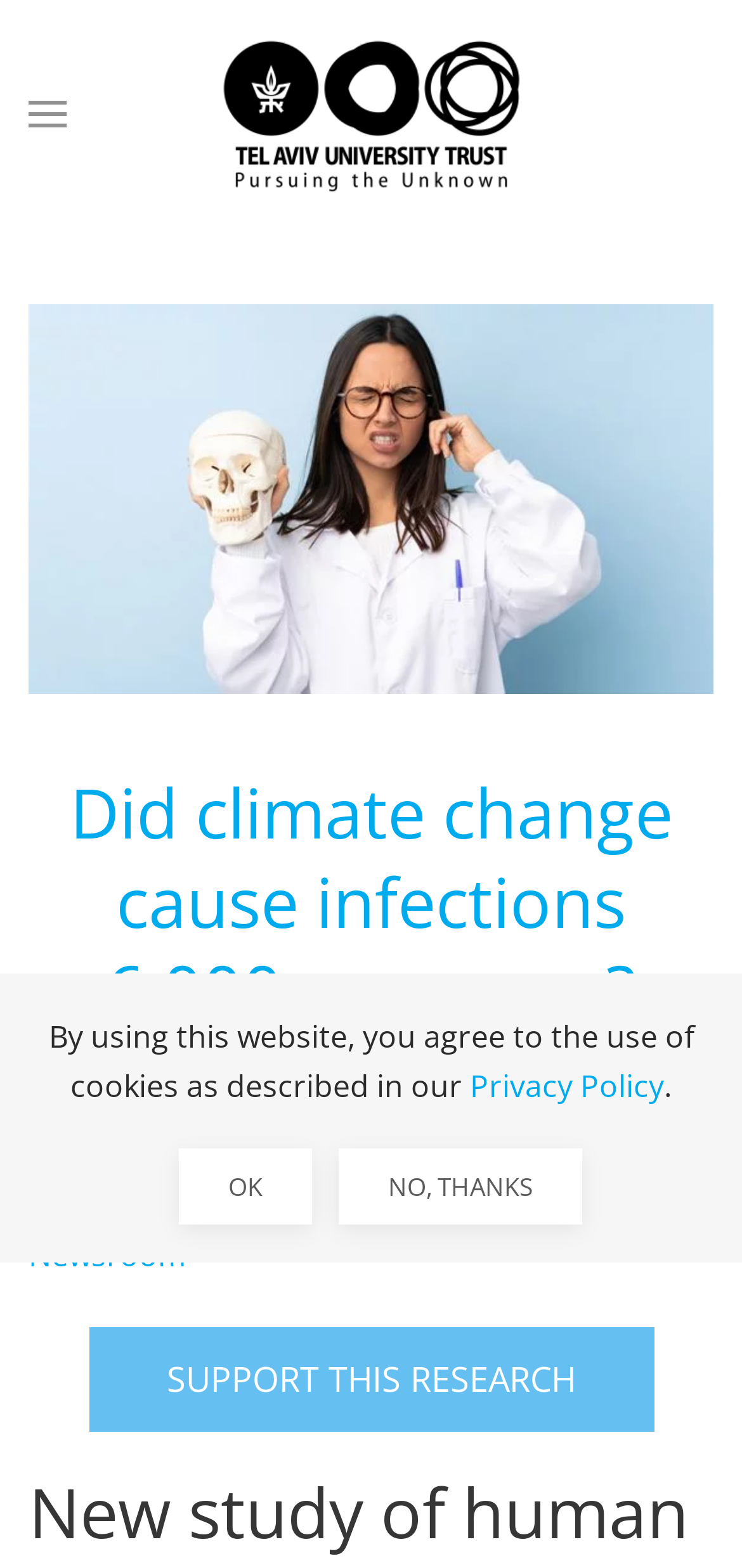Please identify the coordinates of the bounding box for the clickable region that will accomplish this instruction: "Open the menu".

[0.038, 0.012, 0.09, 0.133]